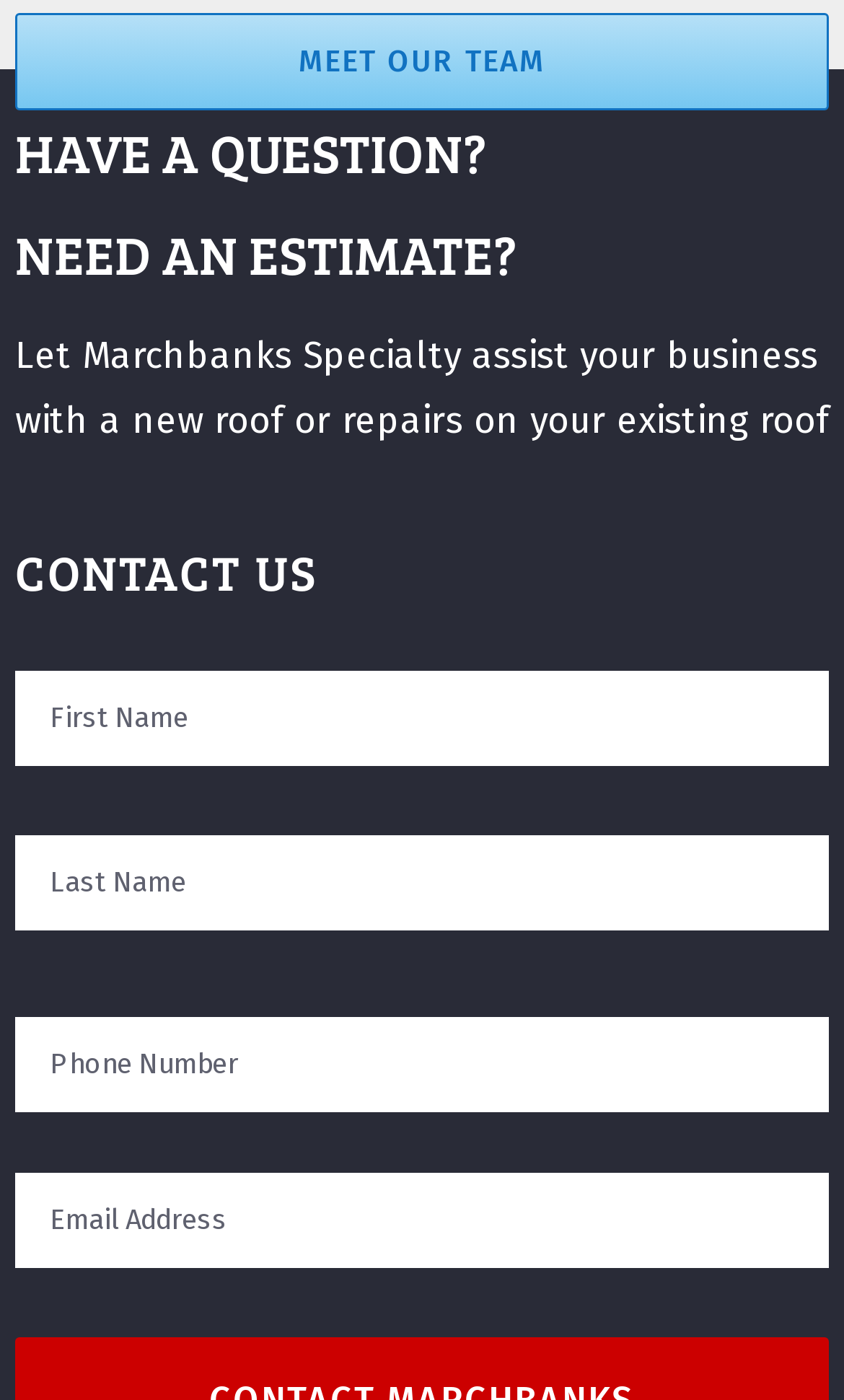What service does the company offer for existing roofs?
Answer the question with as much detail as possible.

The service offered by the company for existing roofs can be determined by looking at the static text 'Let Marchbanks Specialty assist your business with a new roof or repairs on your existing roof' which suggests that the company offers repair services for existing roofs.